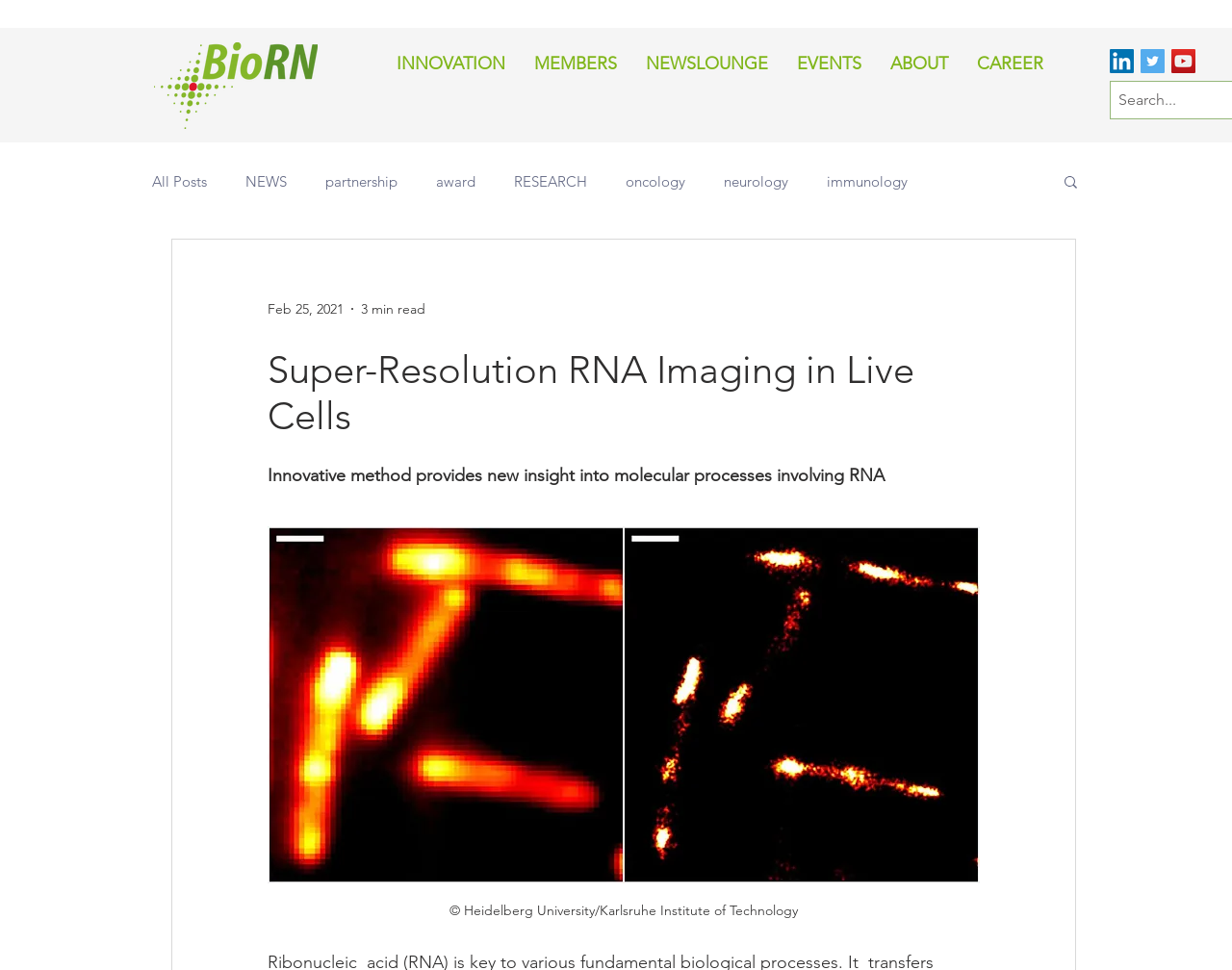Indicate the bounding box coordinates of the clickable region to achieve the following instruction: "Click the LinkedIn Social Icon."

[0.901, 0.051, 0.92, 0.075]